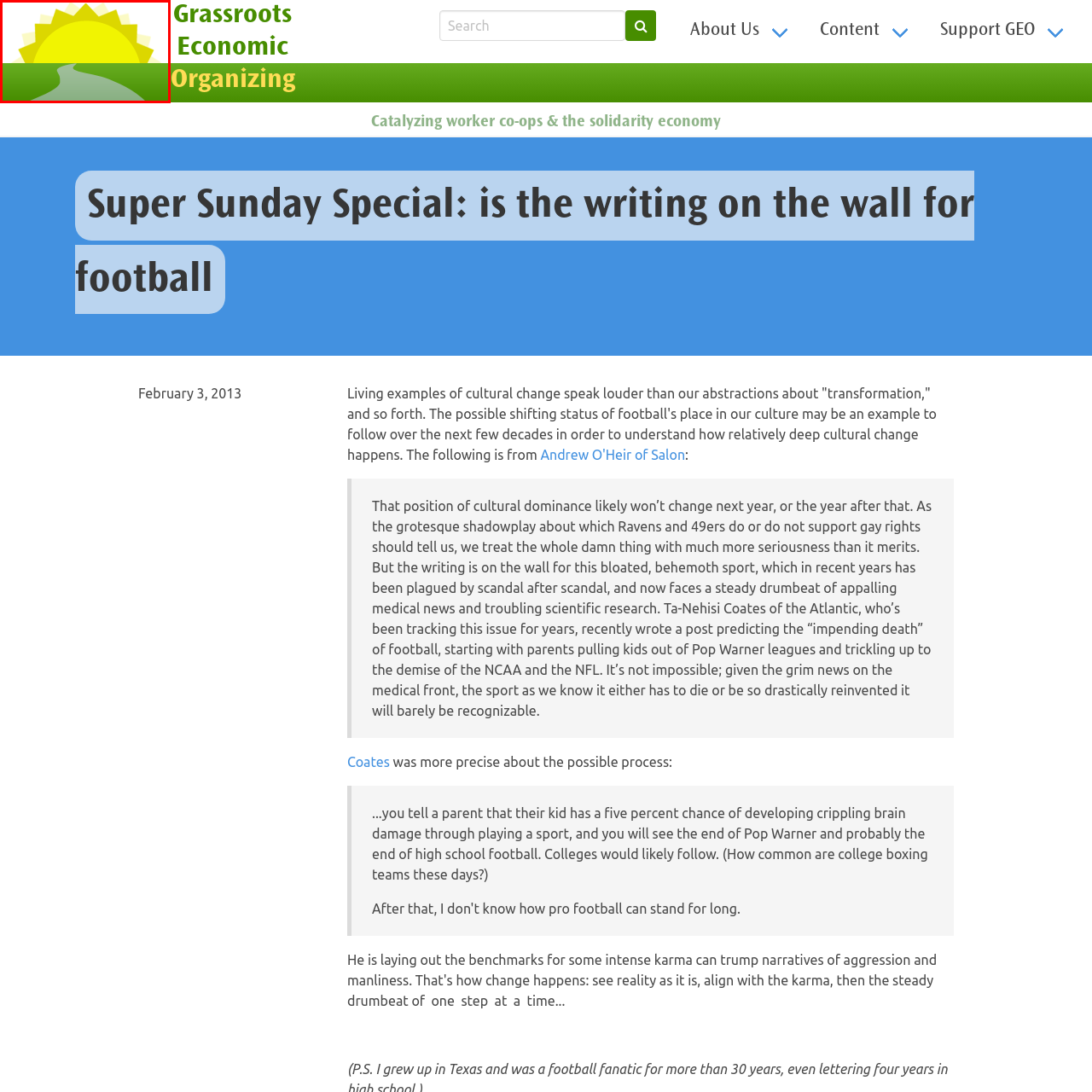Please analyze the portion of the image highlighted by the red bounding box and respond to the following question with a detailed explanation based on what you see: Is the landscape at the bottom of the image green?

According to the caption, the landscape at the bottom of the image is 'green', which adds a sense of grounding and warmth to the overall composition.